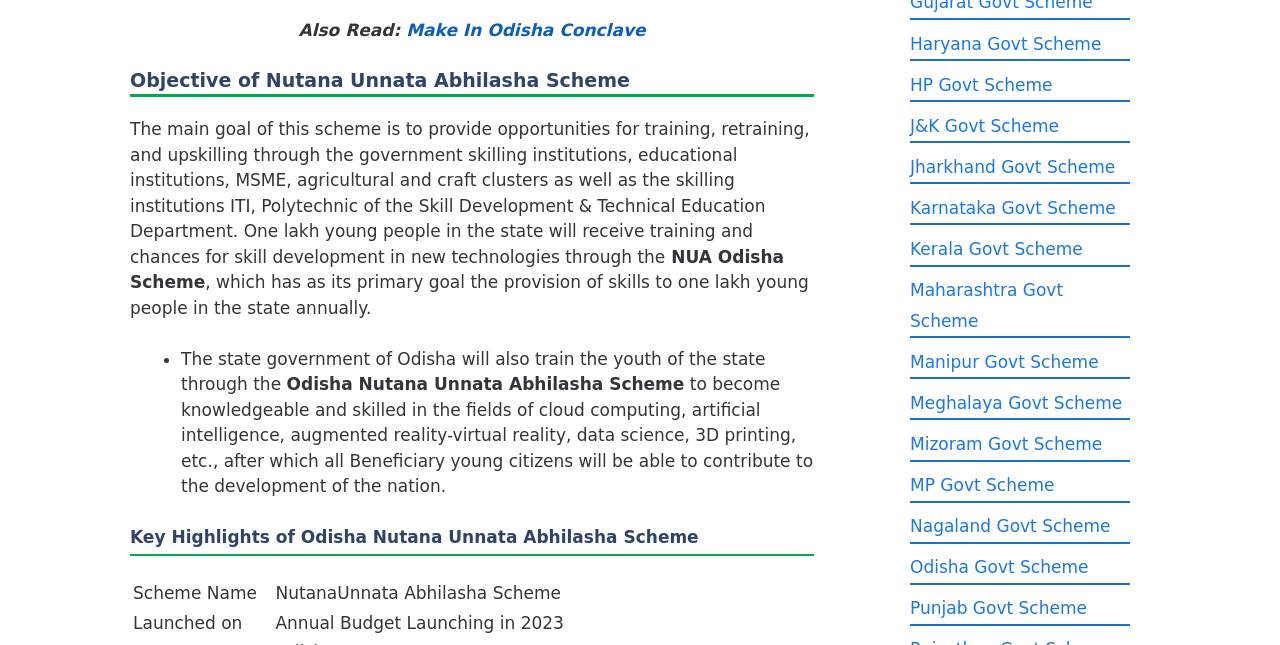Please predict the bounding box coordinates of the element's region where a click is necessary to complete the following instruction: "Read about the Objective of Nutana Unnata Abhilasha Scheme". The coordinates should be represented by four float numbers between 0 and 1, i.e., [left, top, right, bottom].

[0.102, 0.106, 0.636, 0.151]